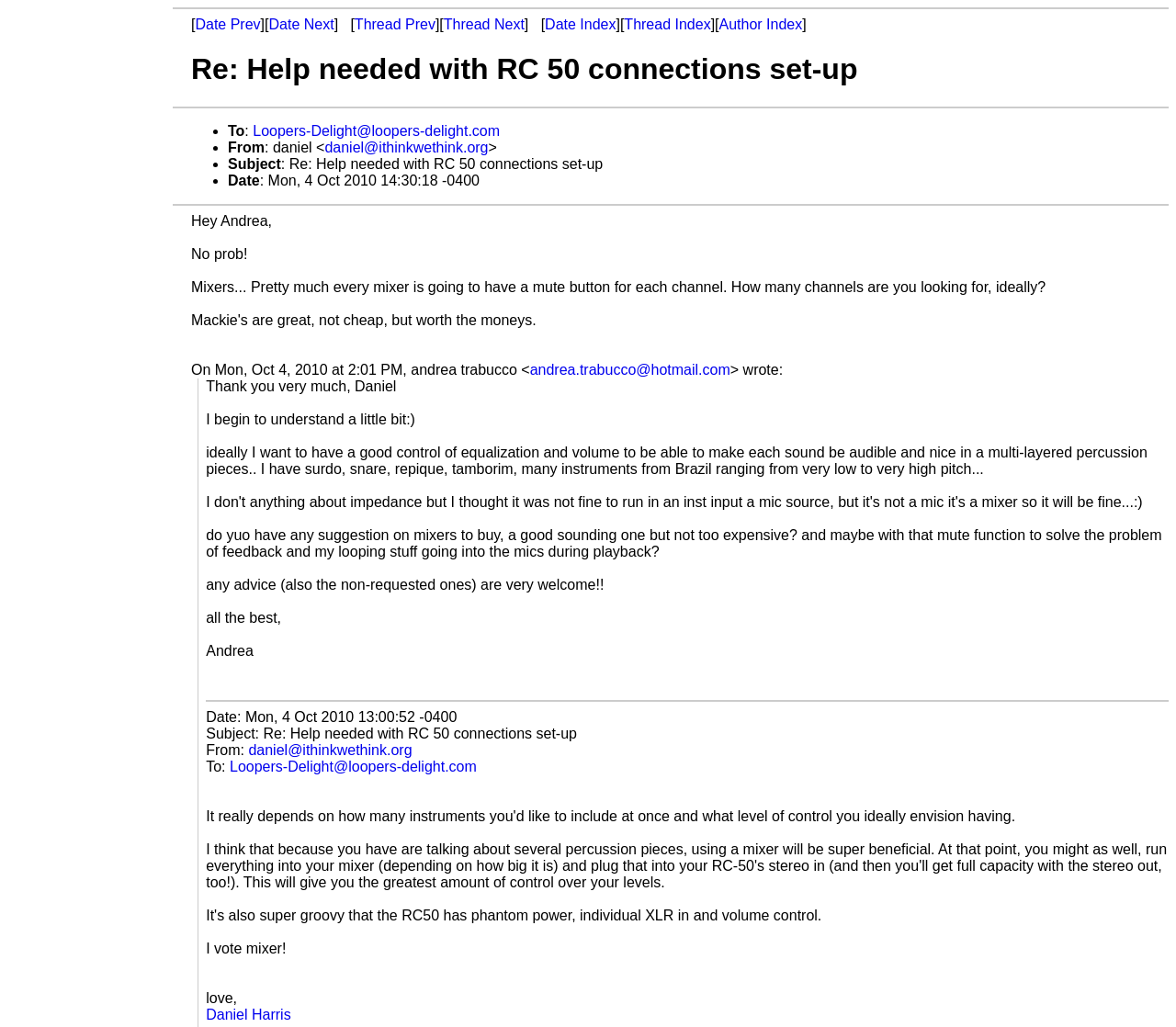Given the description "andrea.trabucco@hotmail.com", provide the bounding box coordinates of the corresponding UI element.

[0.451, 0.352, 0.621, 0.368]